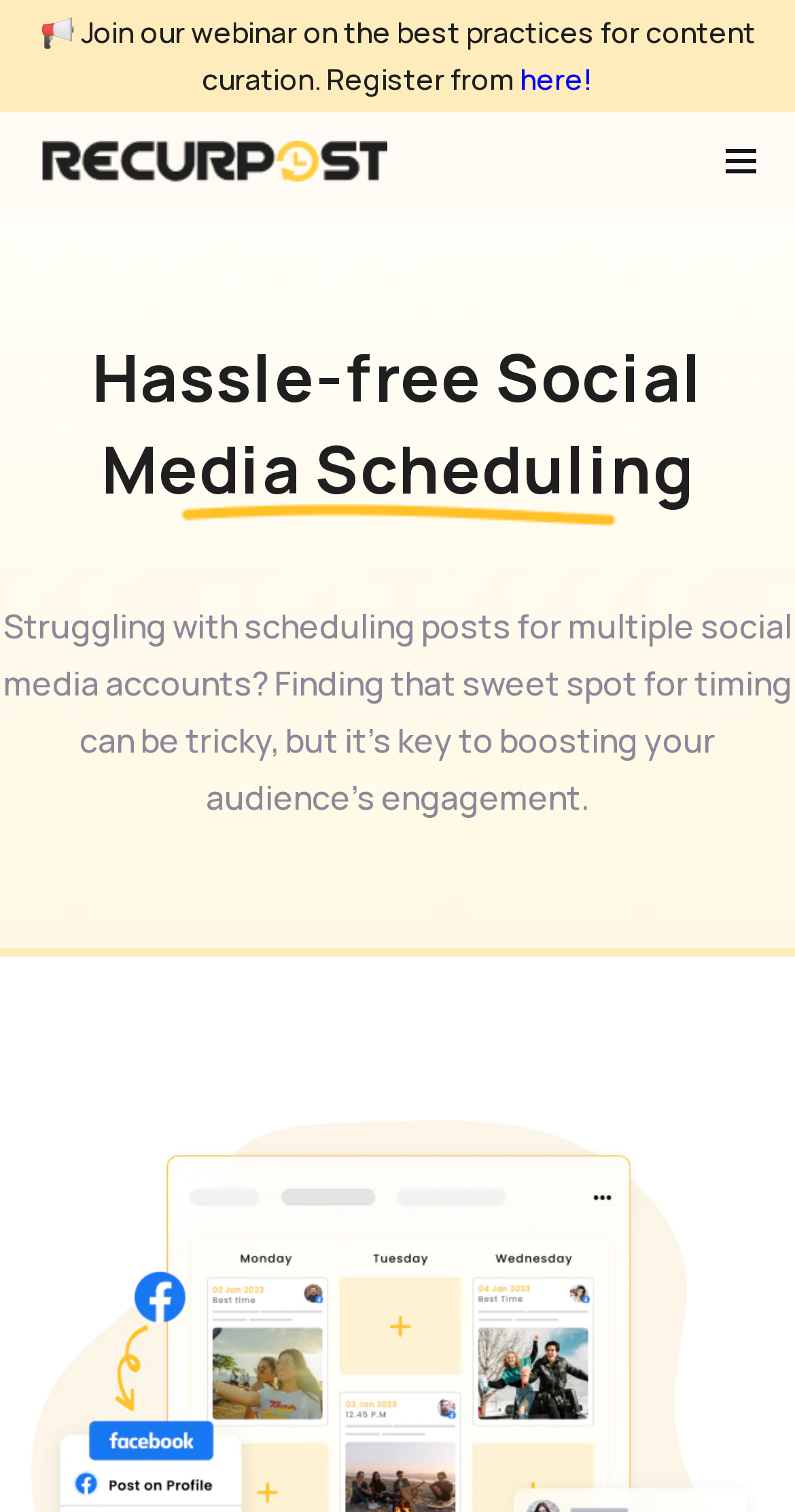Consider the image and give a detailed and elaborate answer to the question: 
What is the action encouraged by the webpage?

I found the answer by looking at the static text element with the text 'Join' which is accompanied by an invitation to a webinar.